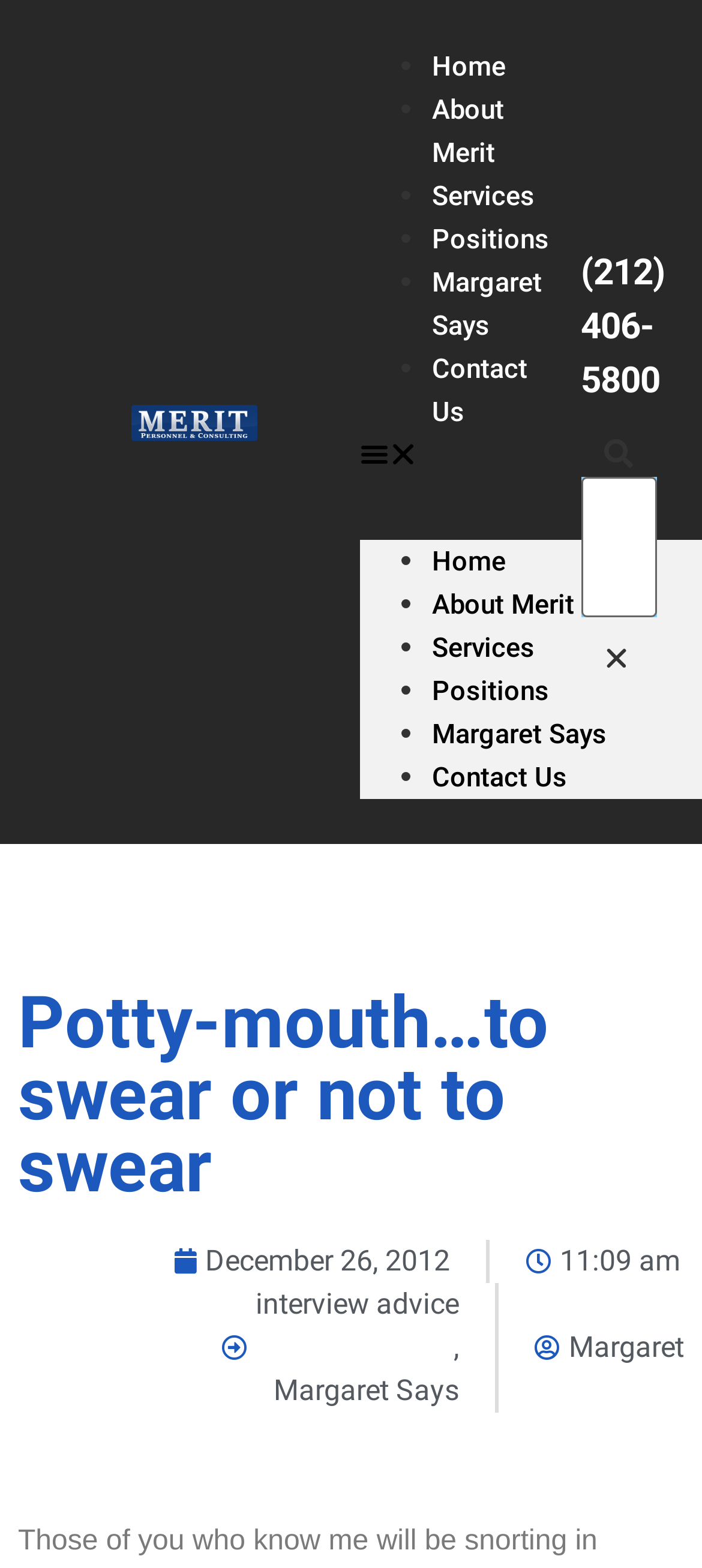Locate the bounding box coordinates of the segment that needs to be clicked to meet this instruction: "Click the 'Contact Us' link".

[0.615, 0.179, 0.751, 0.319]